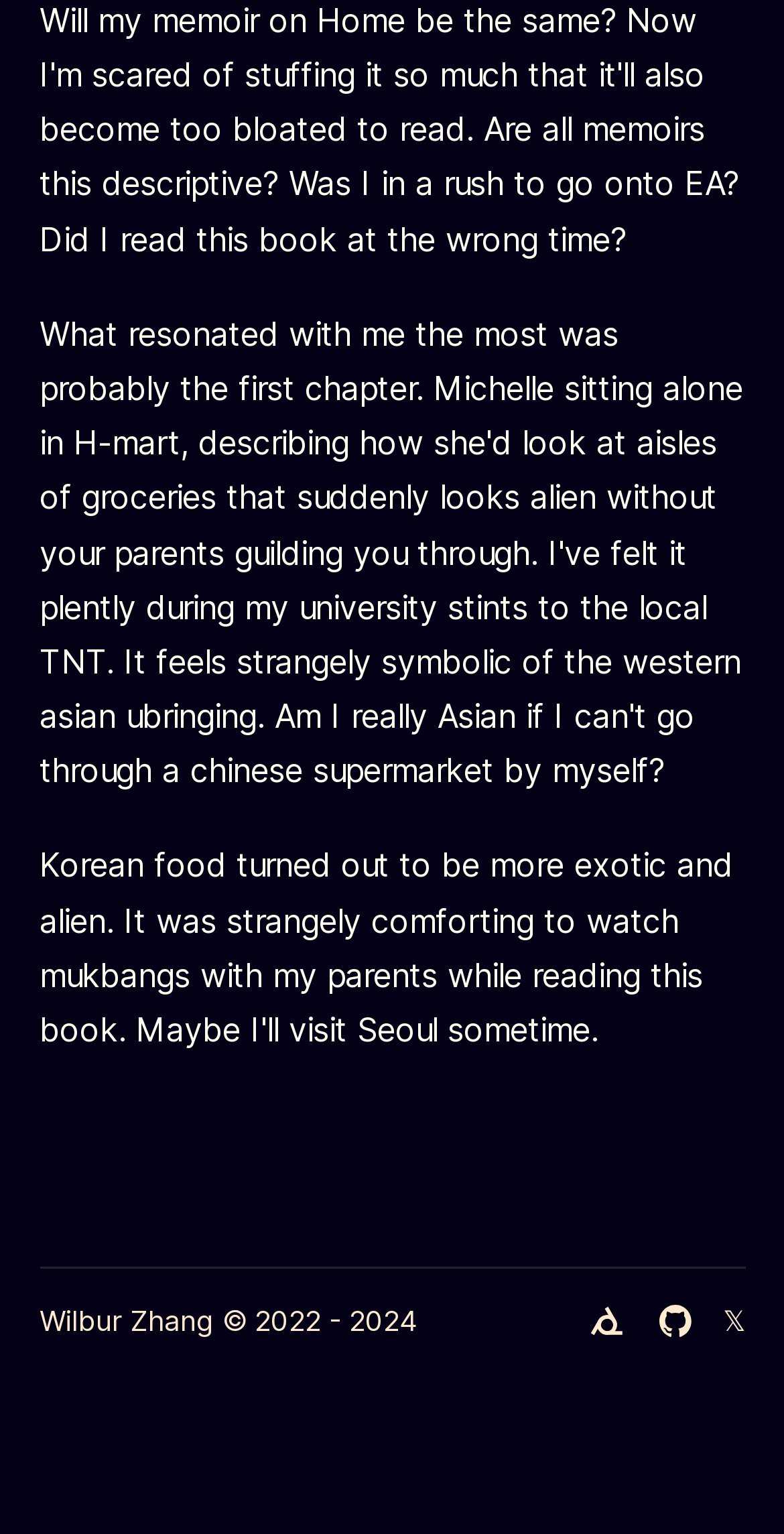Respond to the question below with a single word or phrase:
What is the color of the text 'Wilbur Zhang © 2022 -'?

not specified